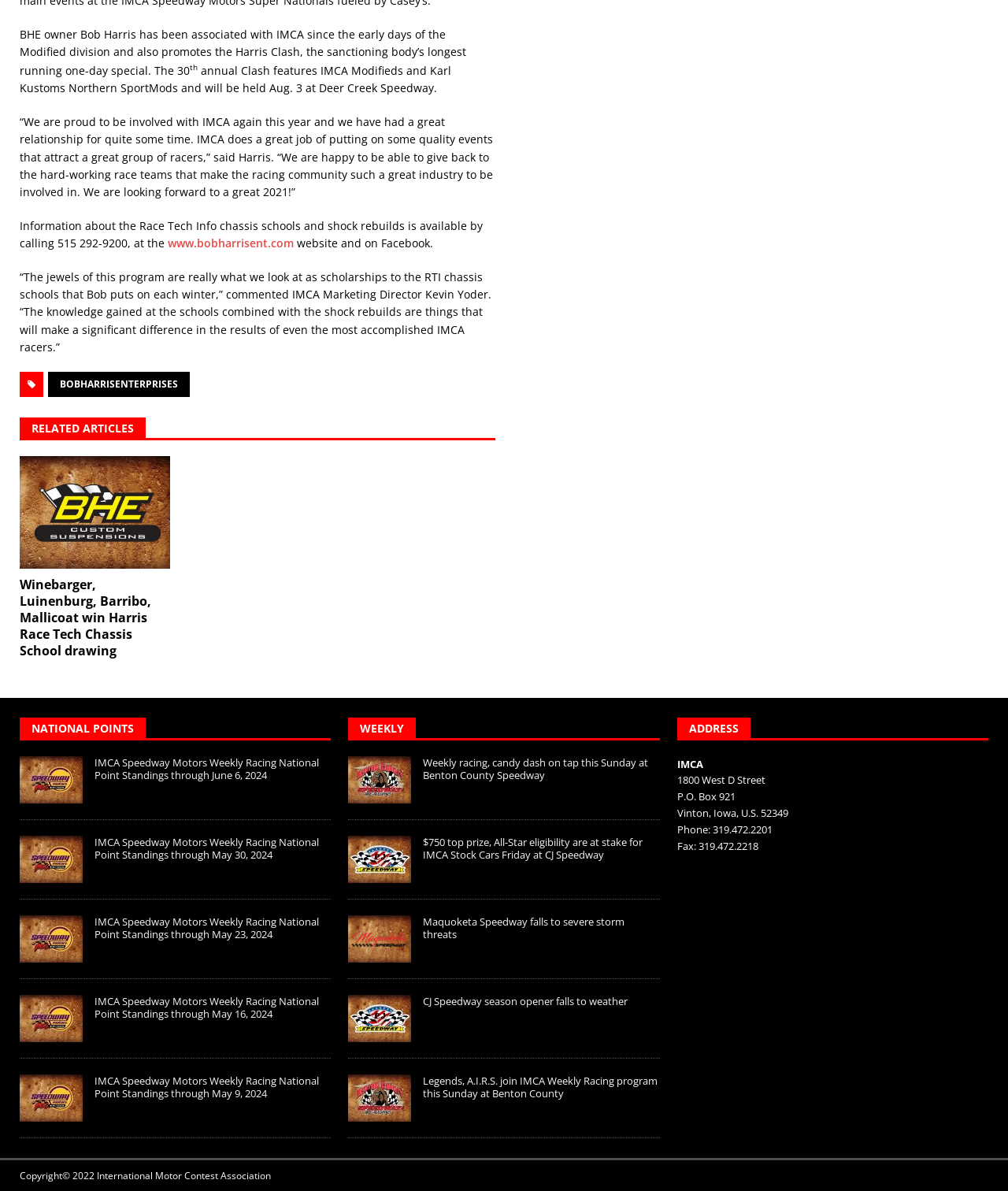Please predict the bounding box coordinates (top-left x, top-left y, bottom-right x, bottom-right y) for the UI element in the screenshot that fits the description: BobHarrisEnterprises

[0.048, 0.312, 0.188, 0.334]